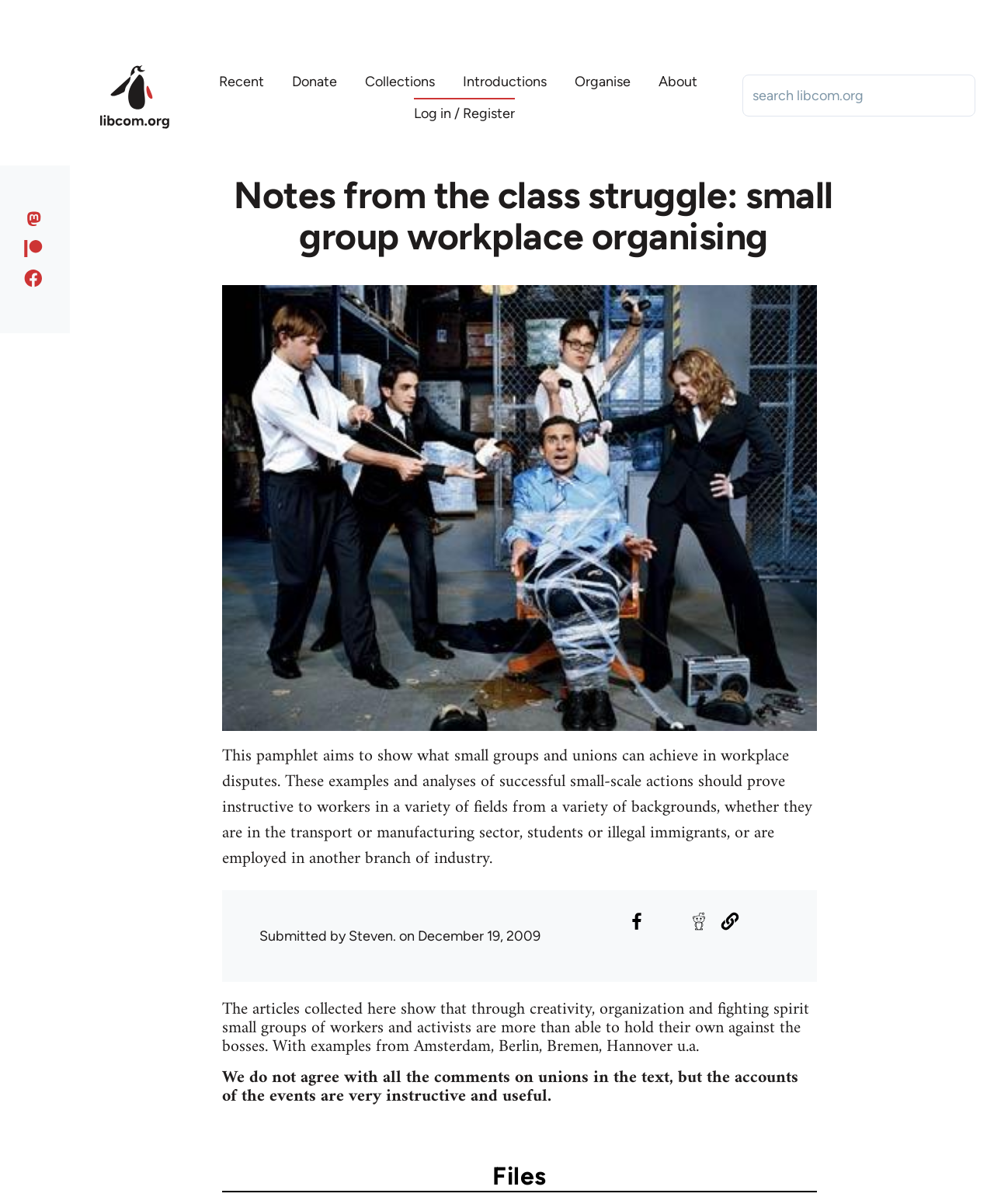Your task is to find and give the main heading text of the webpage.

Notes from the class struggle: small group workplace organising